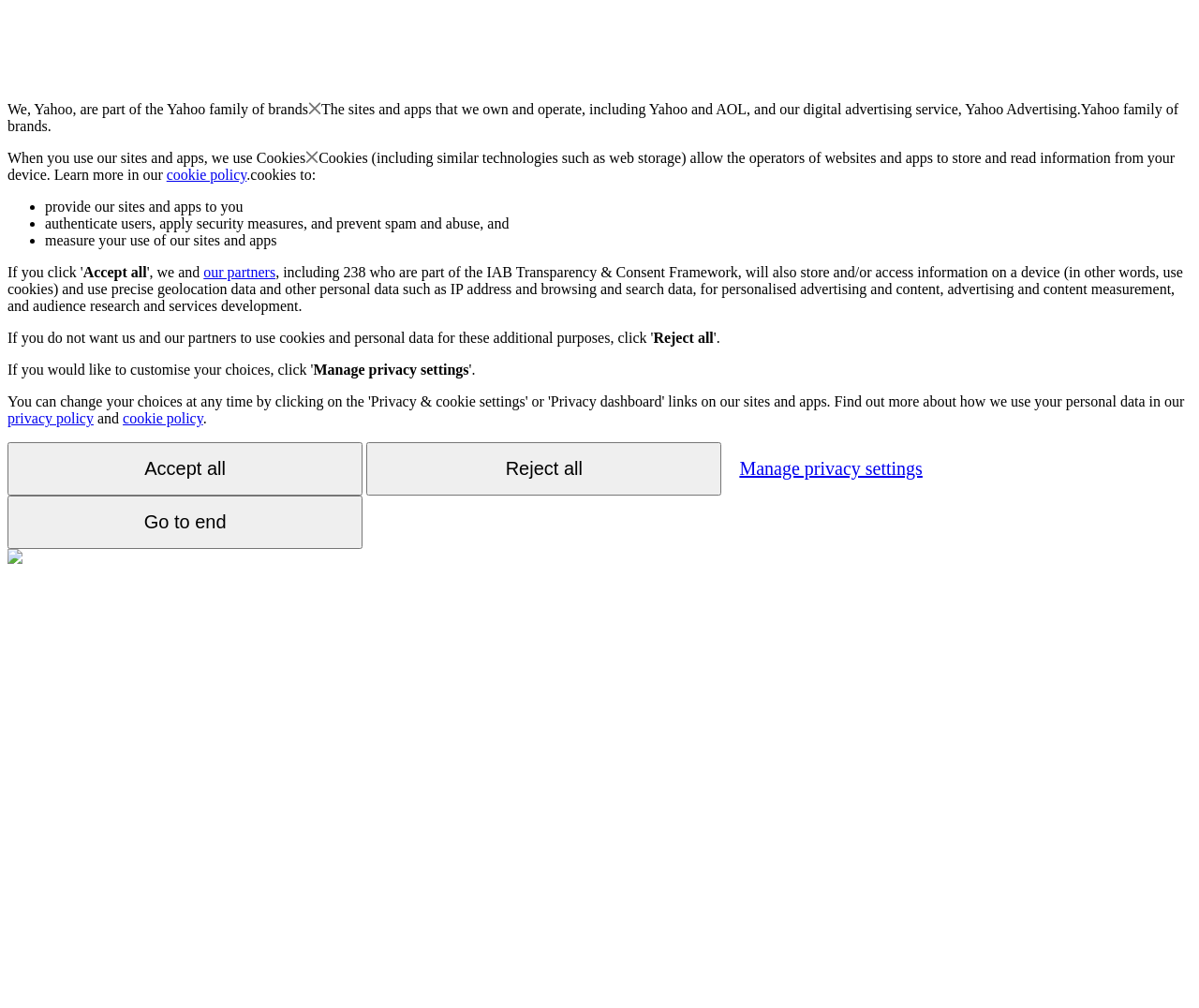Specify the bounding box coordinates for the region that must be clicked to perform the given instruction: "Click the 'Reject all' button".

[0.545, 0.327, 0.595, 0.343]